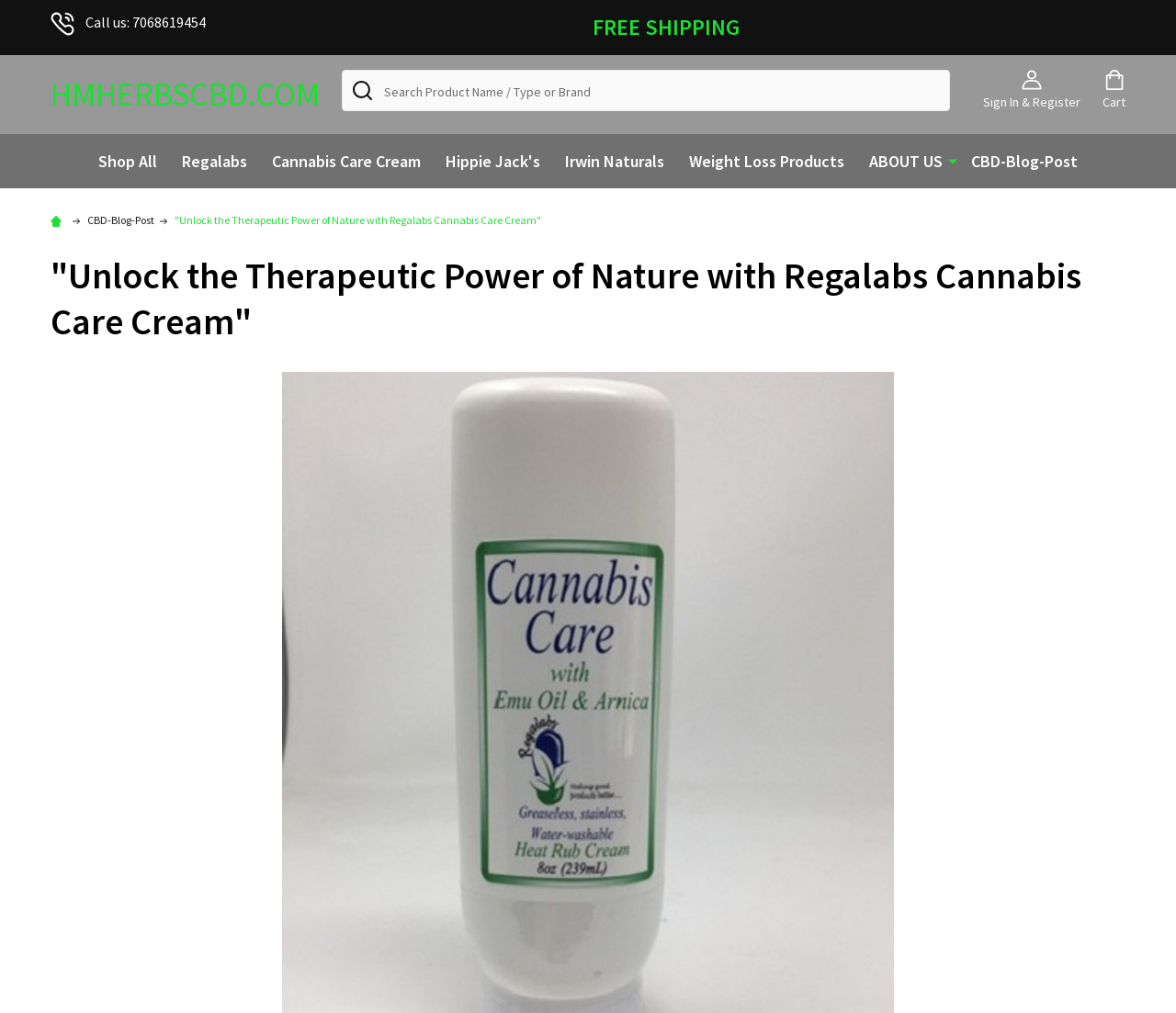Extract the main heading text from the webpage.

"Unlock the Therapeutic Power of Nature with Regalabs Cannabis Care Cream"